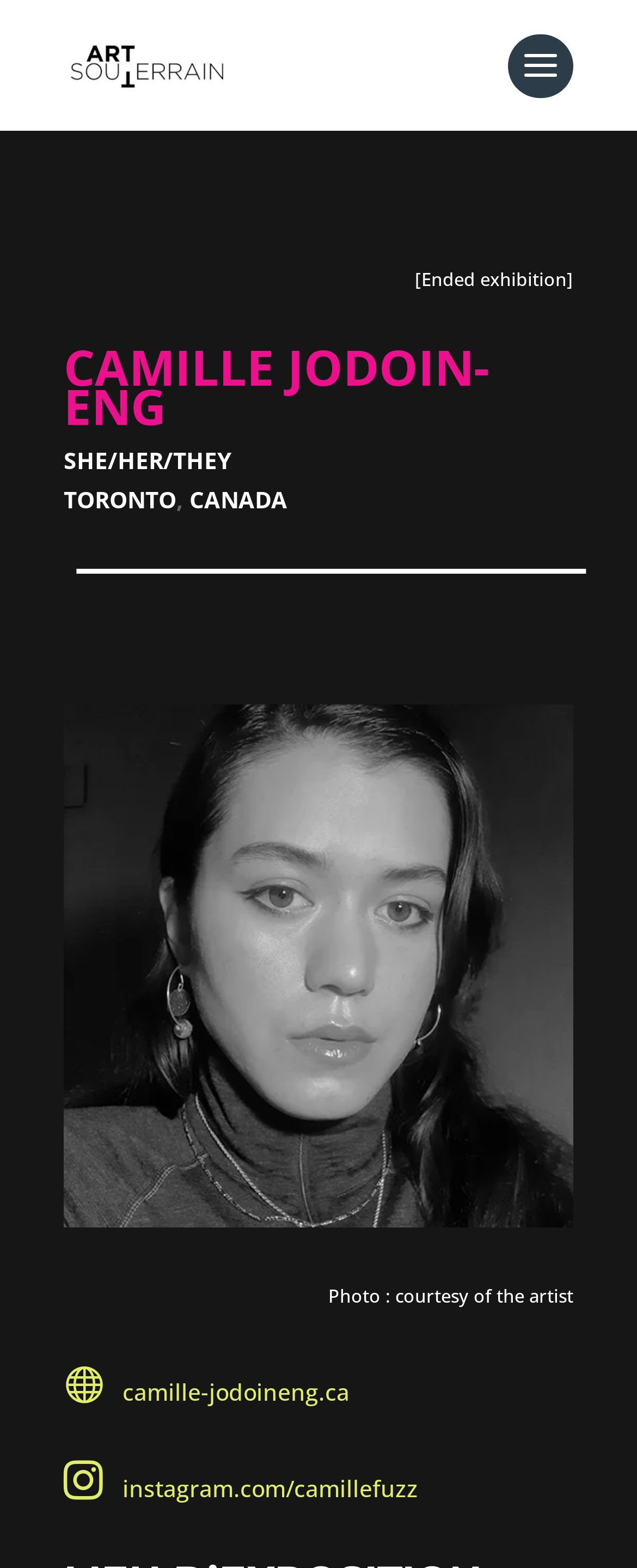Given the following UI element description: "alt="Art Souterrain Festival 2023"", find the bounding box coordinates in the webpage screenshot.

[0.11, 0.03, 0.352, 0.05]